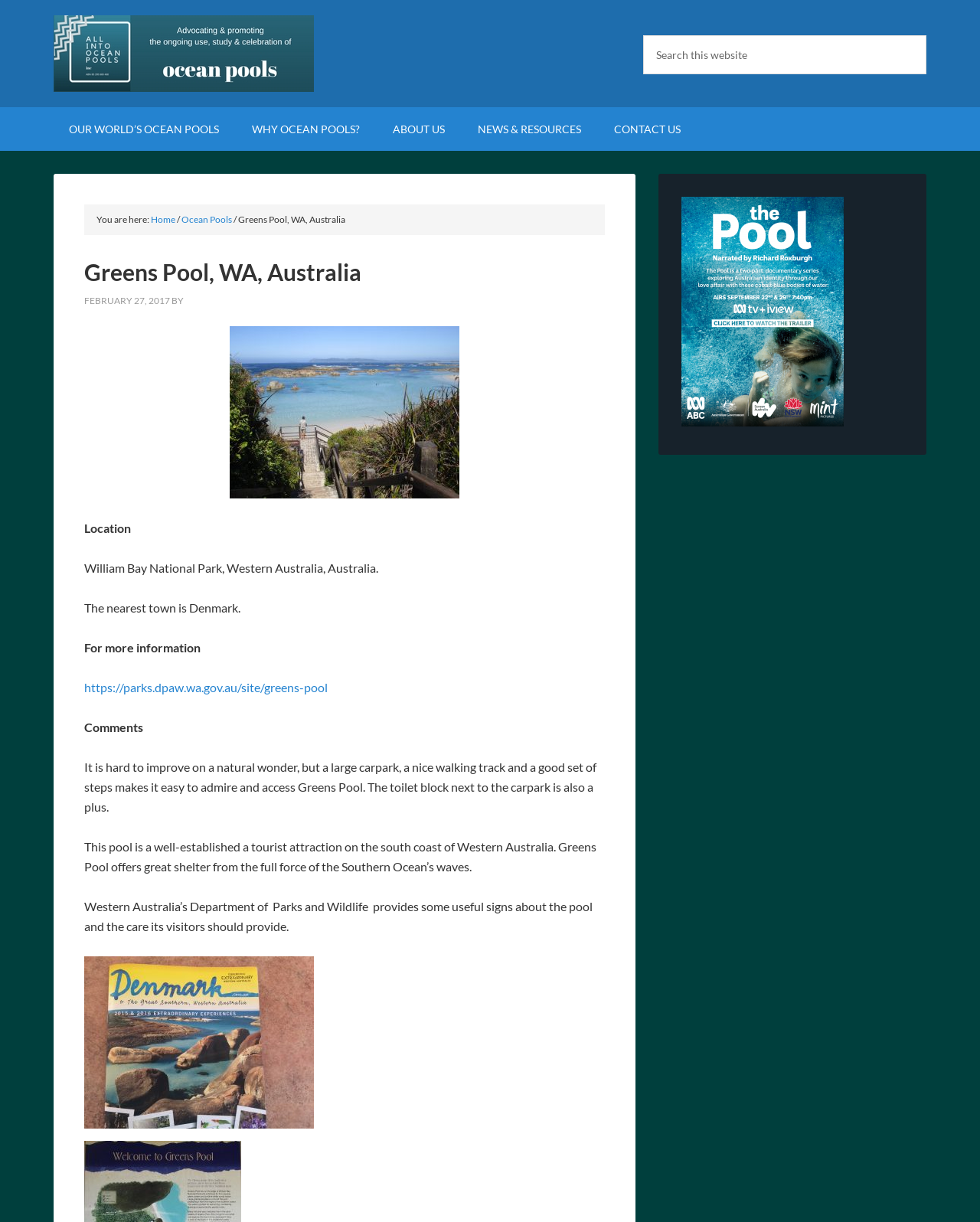Pinpoint the bounding box coordinates for the area that should be clicked to perform the following instruction: "Explore Recent Posts".

None